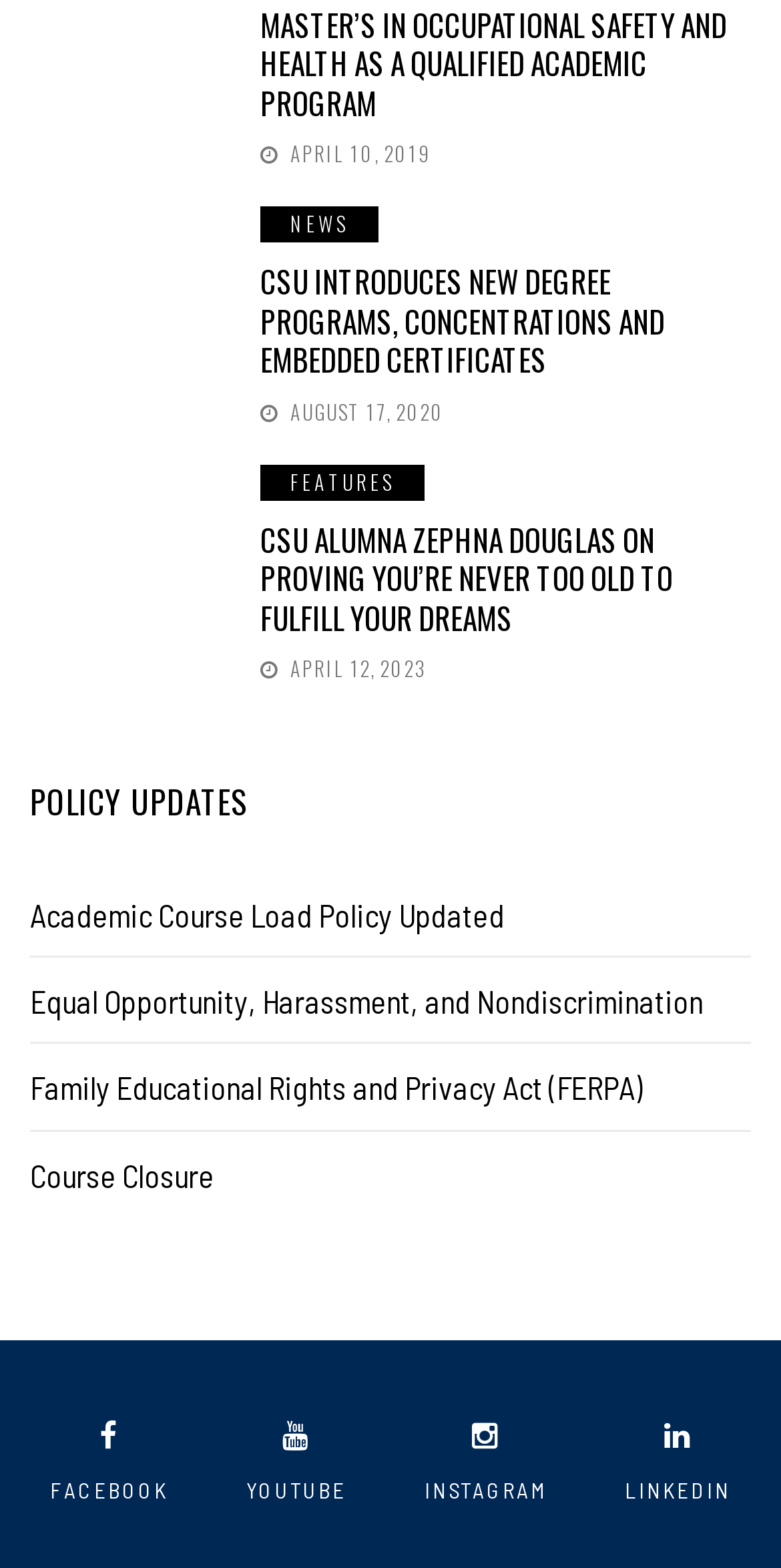Provide the bounding box coordinates of the section that needs to be clicked to accomplish the following instruction: "View policy updates."

[0.038, 0.499, 0.962, 0.525]